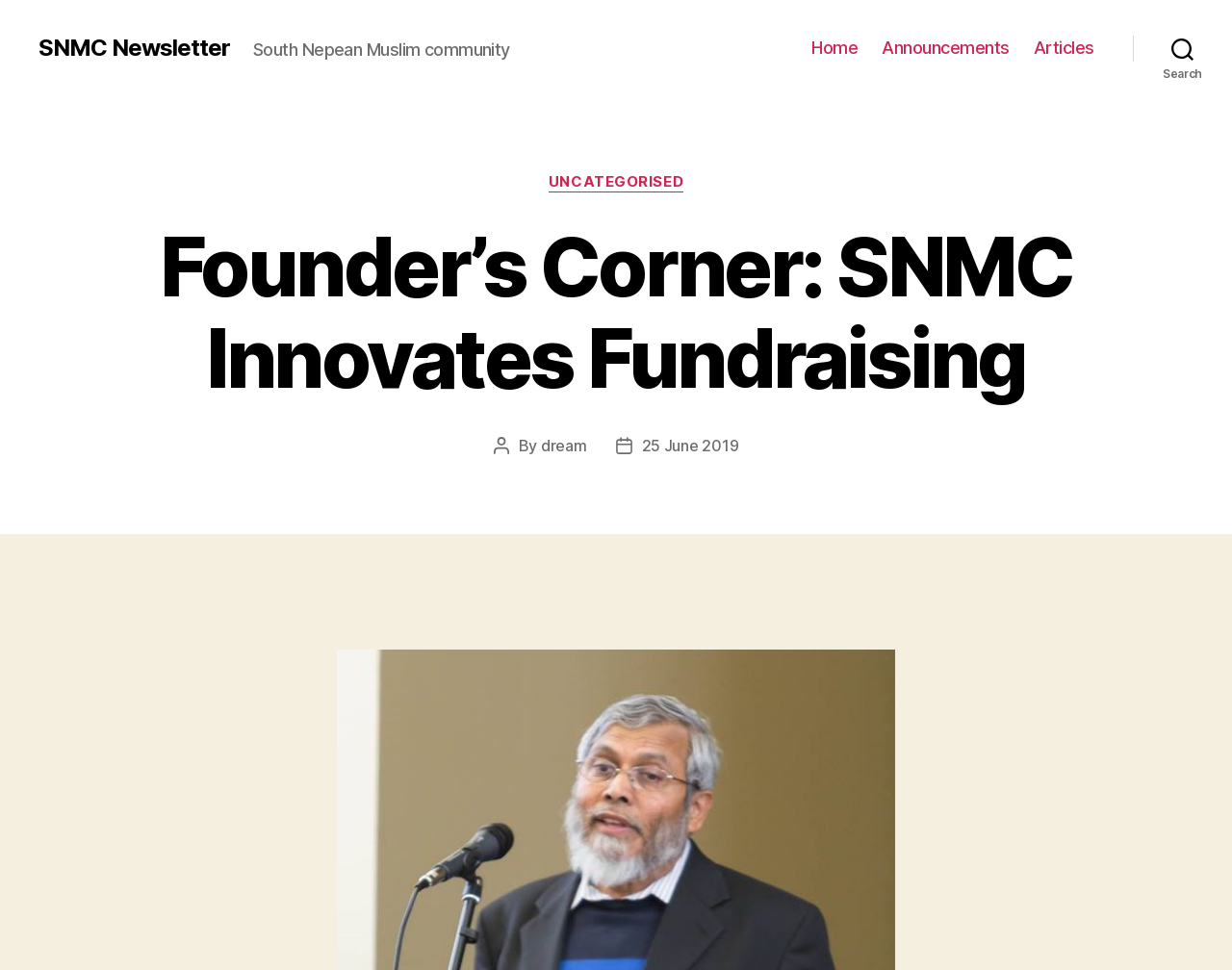Provide a comprehensive caption for the webpage.

The webpage appears to be an article or blog post from the SNMC Newsletter, with the title "Founder's Corner: SNMC Innovates Fundraising". At the top left, there is a link to the "SNMC Newsletter" and a static text "South Nepean Muslim community". 

Below this, there is a horizontal navigation menu with three links: "Home", "Announcements", and "Articles", aligned from left to right. 

To the right of the navigation menu, there is a search button. When expanded, the search button reveals a header with a static text "Categories" and a link to "UNCATEGORISED". 

The main content of the webpage is a single article, with a heading "Founder’s Corner: SNMC Innovates Fundraising" at the top. Below the heading, there is a static text "Post author" followed by a link to the author's name "dream". Next to this, there is a static text "Post date" followed by a link to the date "25 June 2019". 

There are no images on the page. The overall content is focused on the article, with a simple navigation menu and search function at the top.